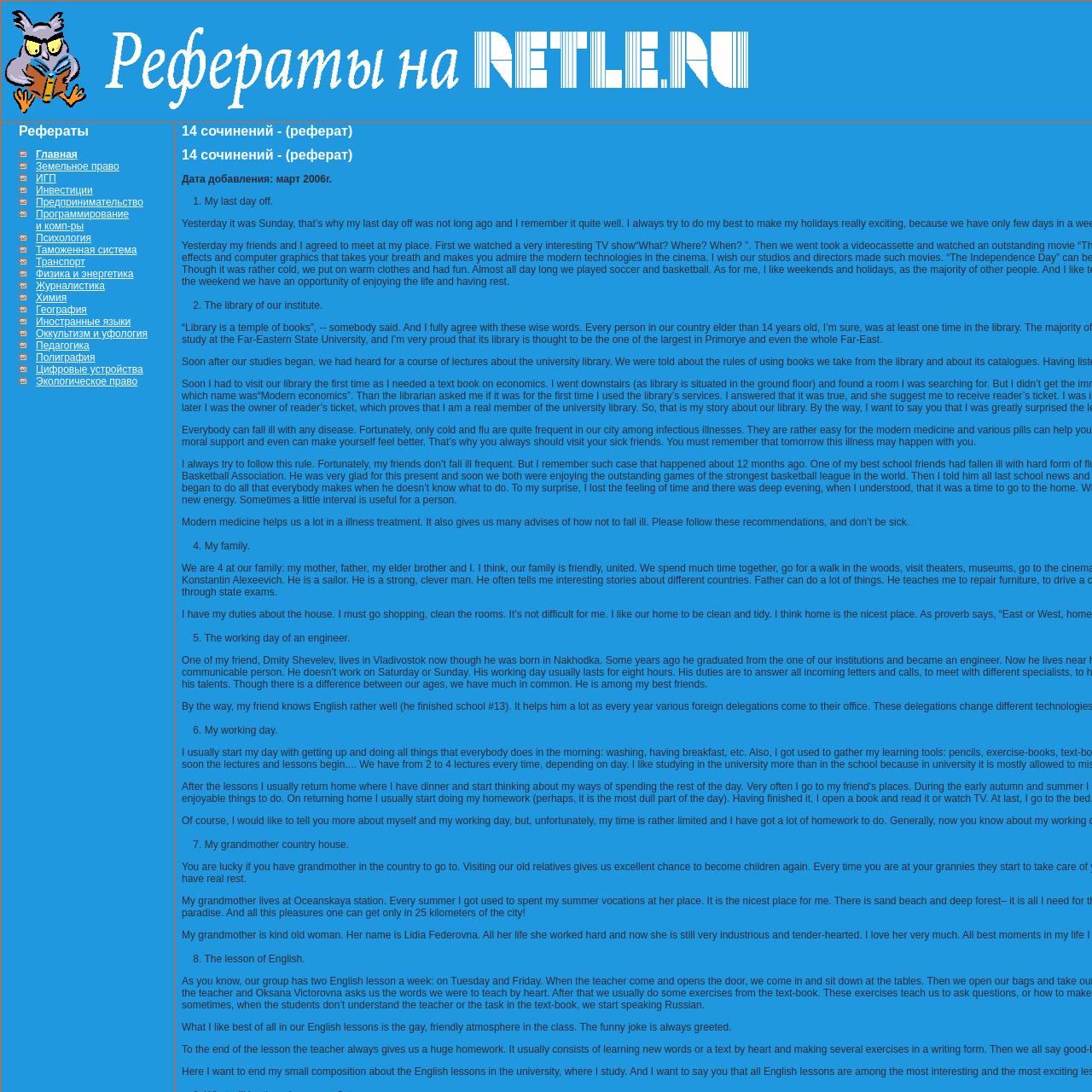Focus on the area marked by the red box, What is the purpose of the colored ink cartridges? 
Answer briefly using a single word or phrase.

High-quality color printing